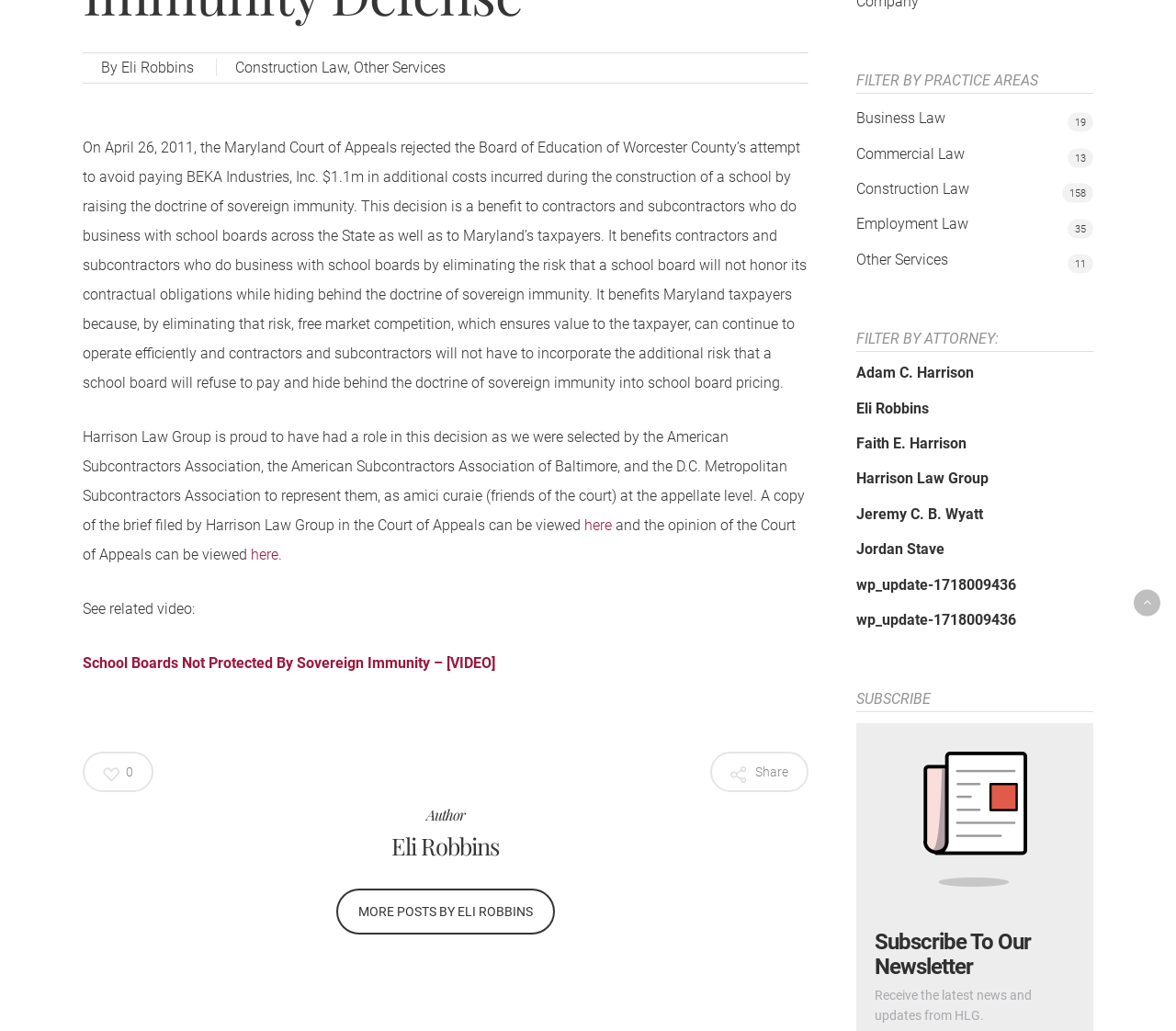Find the bounding box of the UI element described as: "Faith E. Harrison". The bounding box coordinates should be given as four float values between 0 and 1, i.e., [left, top, right, bottom].

[0.728, 0.421, 0.93, 0.441]